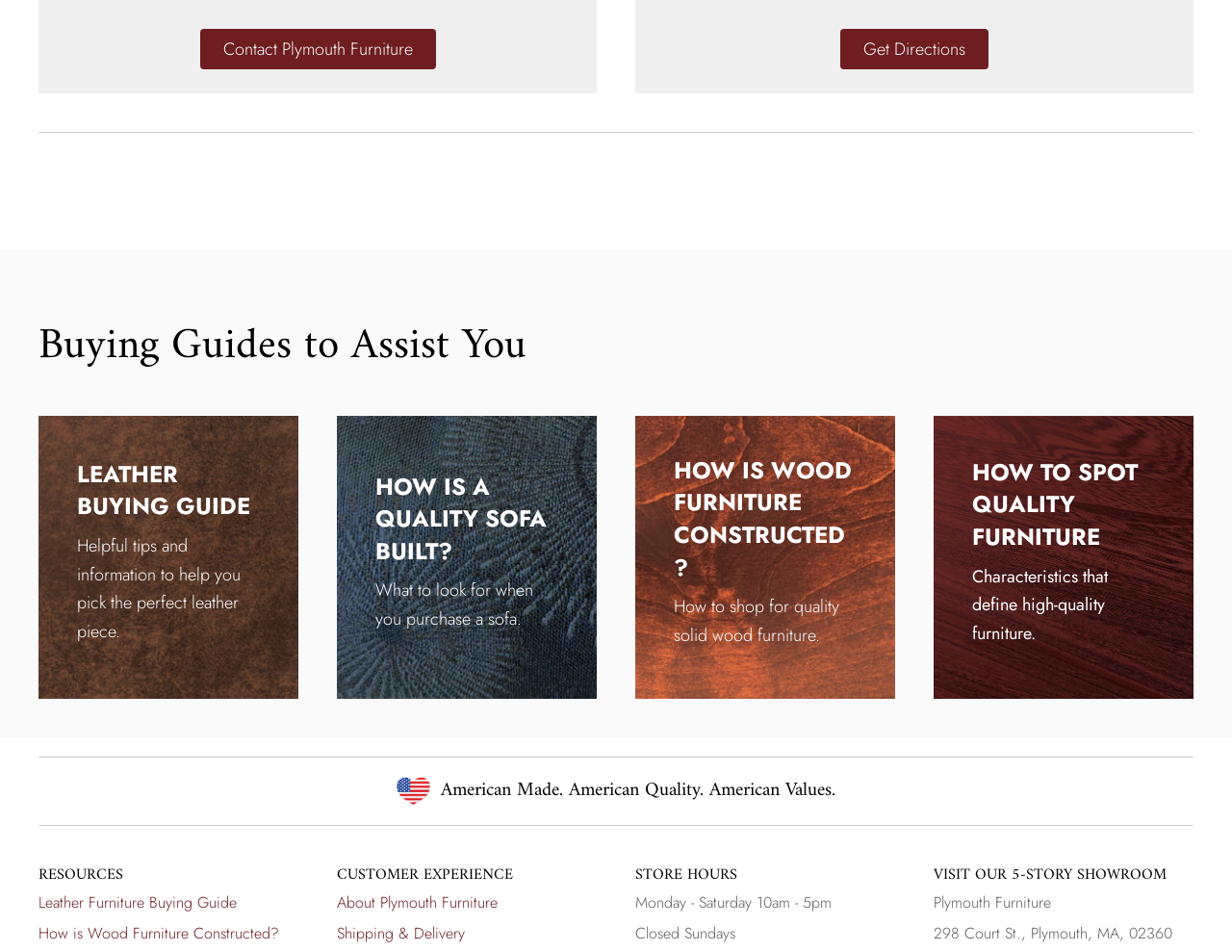What is the name of the furniture store?
Refer to the image and give a detailed response to the question.

The name of the furniture store can be found in the 'VISIT OUR 5-STORY SHOWROOM' section, where it is written as 'Plymouth Furniture' along with the address.